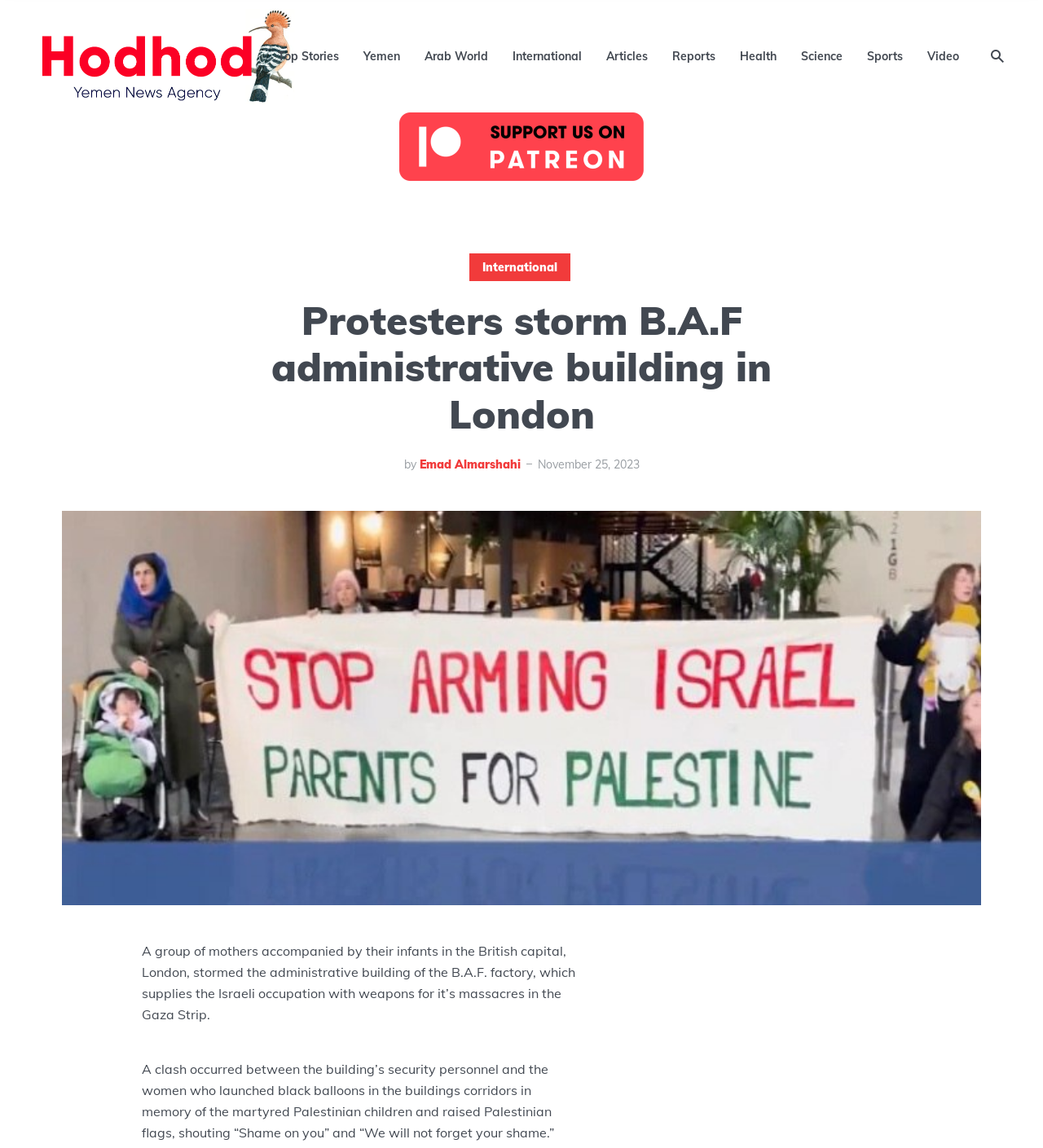What did the women do in the building's corridors?
Carefully analyze the image and provide a detailed answer to the question.

According to the second paragraph of the article, a clash occurred between the building's security personnel and the women who launched black balloons in the building's corridors in memory of the martyred Palestinian children and raised Palestinian flags, shouting 'Shame on you' and 'We will not forget your shame'.